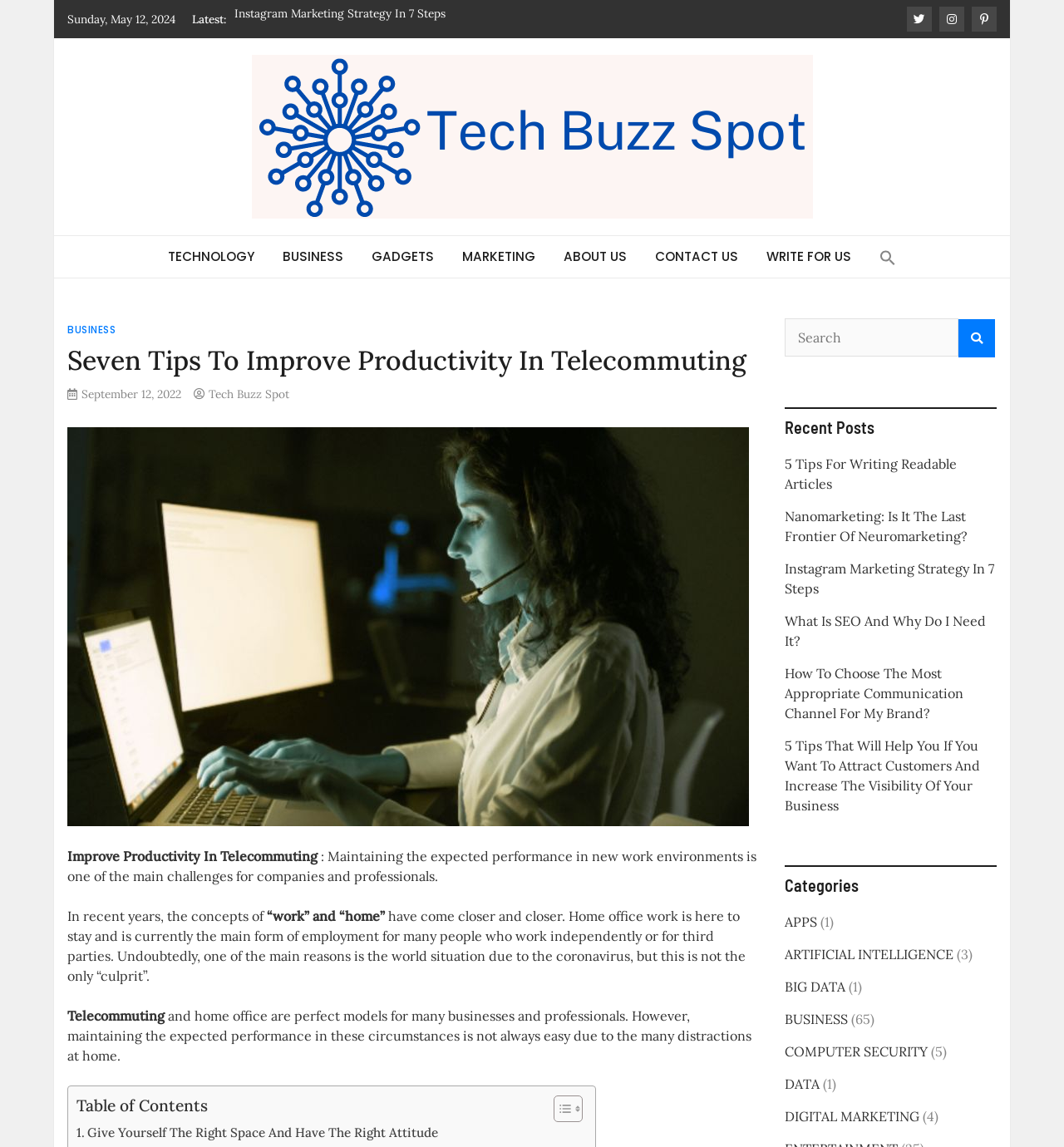Please identify the coordinates of the bounding box that should be clicked to fulfill this instruction: "Read 'Frequently Asked Questions'".

None